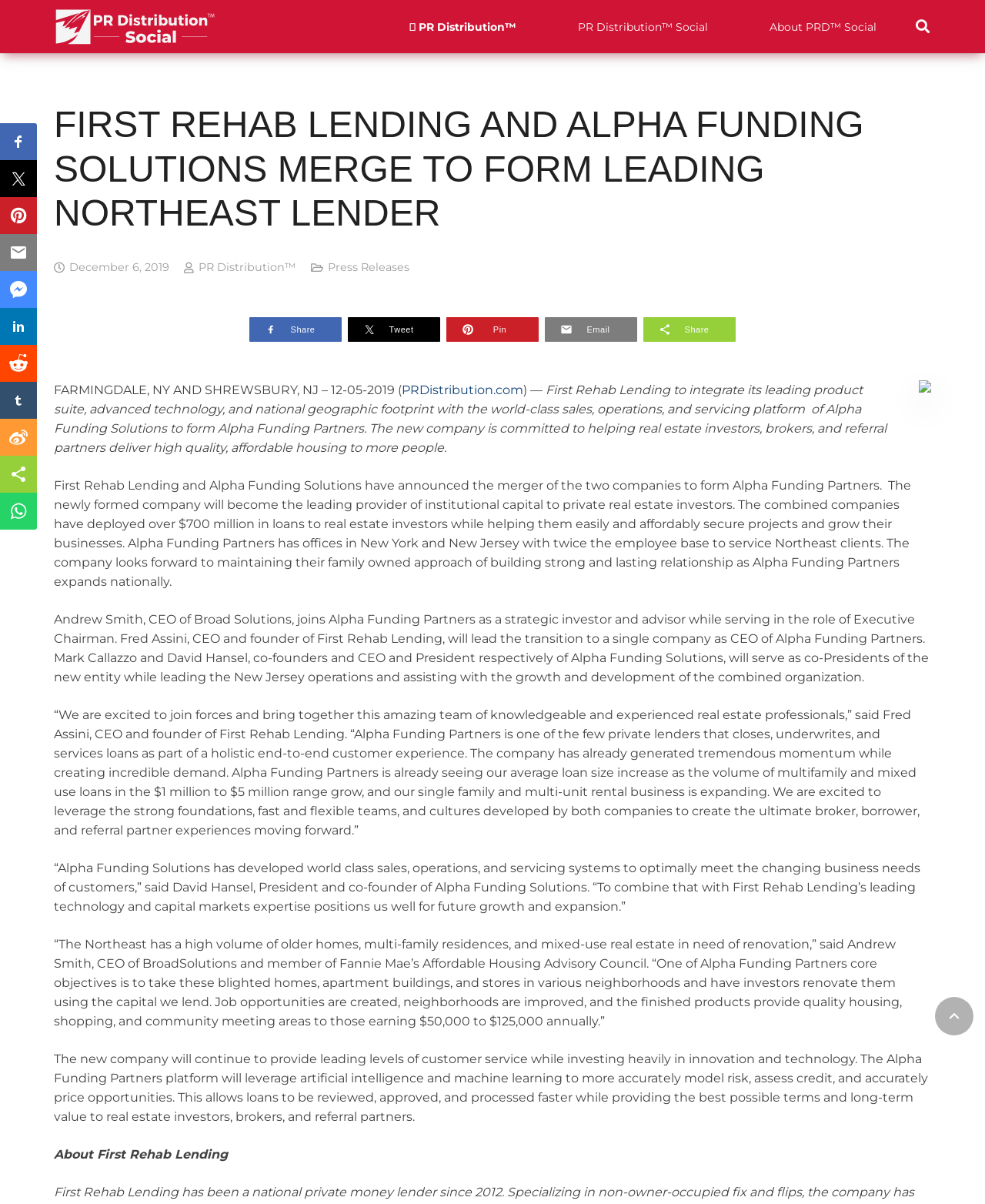What is the role of Andrew Smith in Alpha Funding Partners?
Look at the screenshot and respond with a single word or phrase.

Strategic investor and advisor